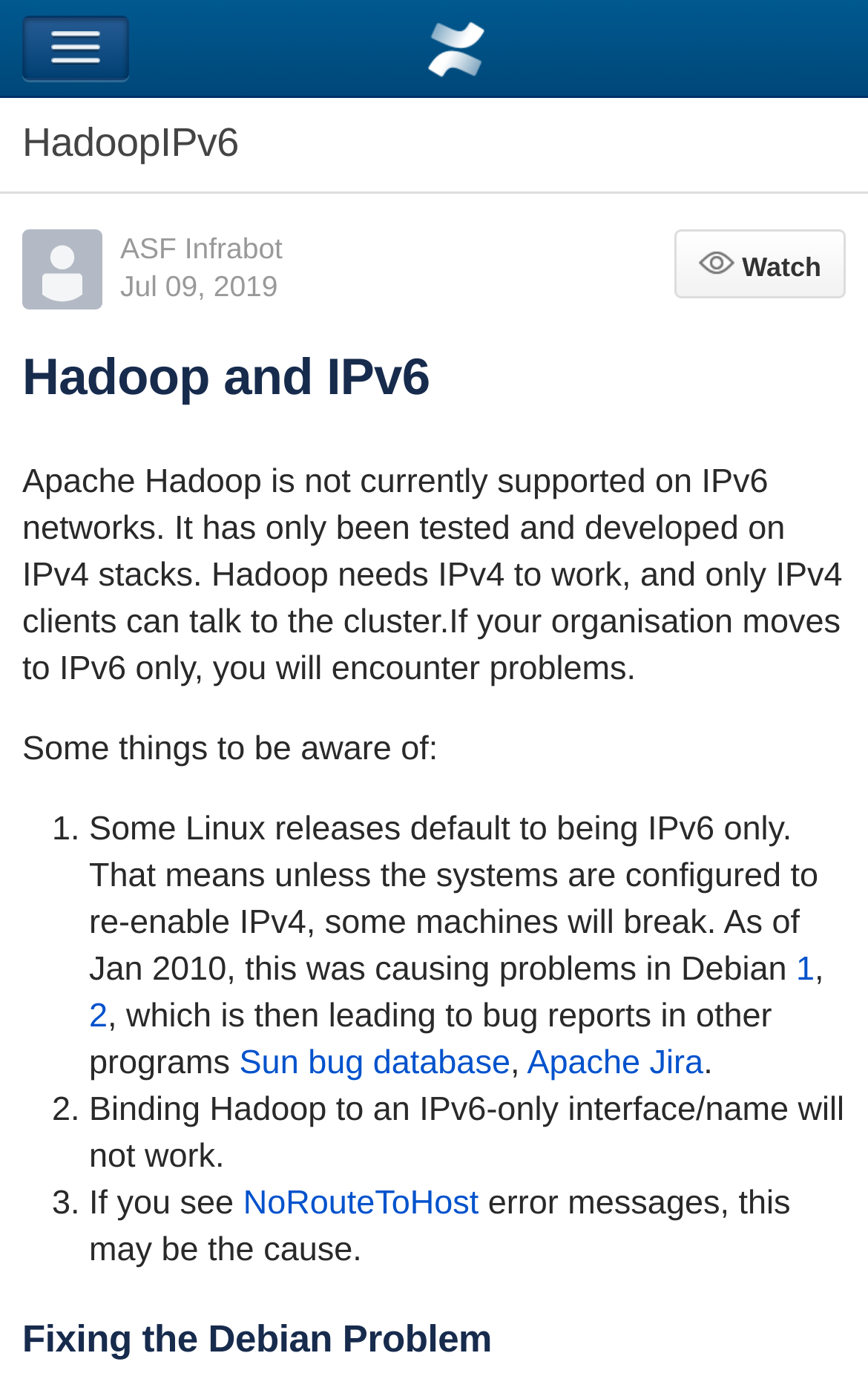Using the description "Jul 09, 2019", locate and provide the bounding box of the UI element.

[0.138, 0.192, 0.32, 0.216]